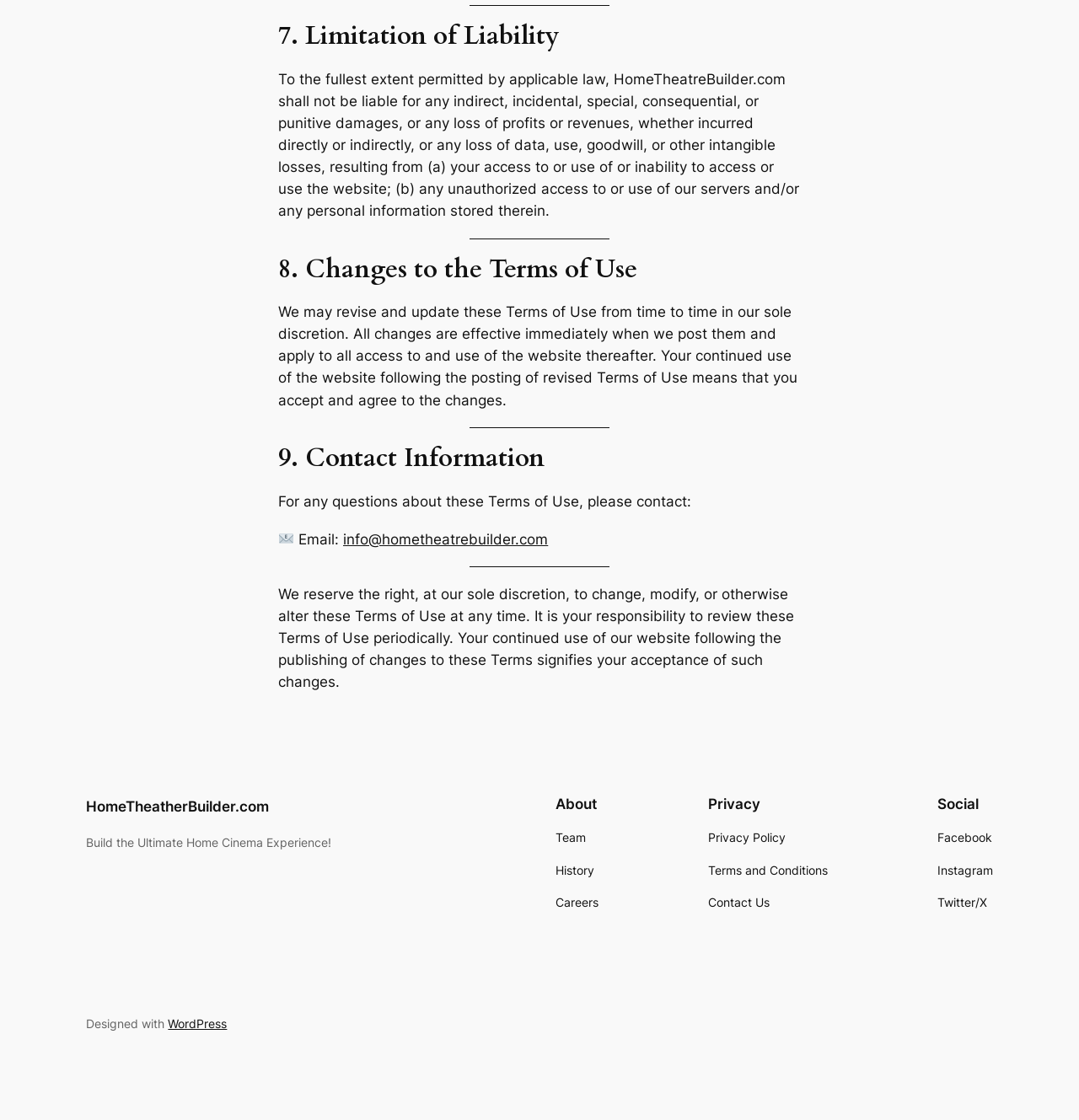Please identify the bounding box coordinates of the area that needs to be clicked to fulfill the following instruction: "Contact us via email."

[0.318, 0.474, 0.508, 0.489]